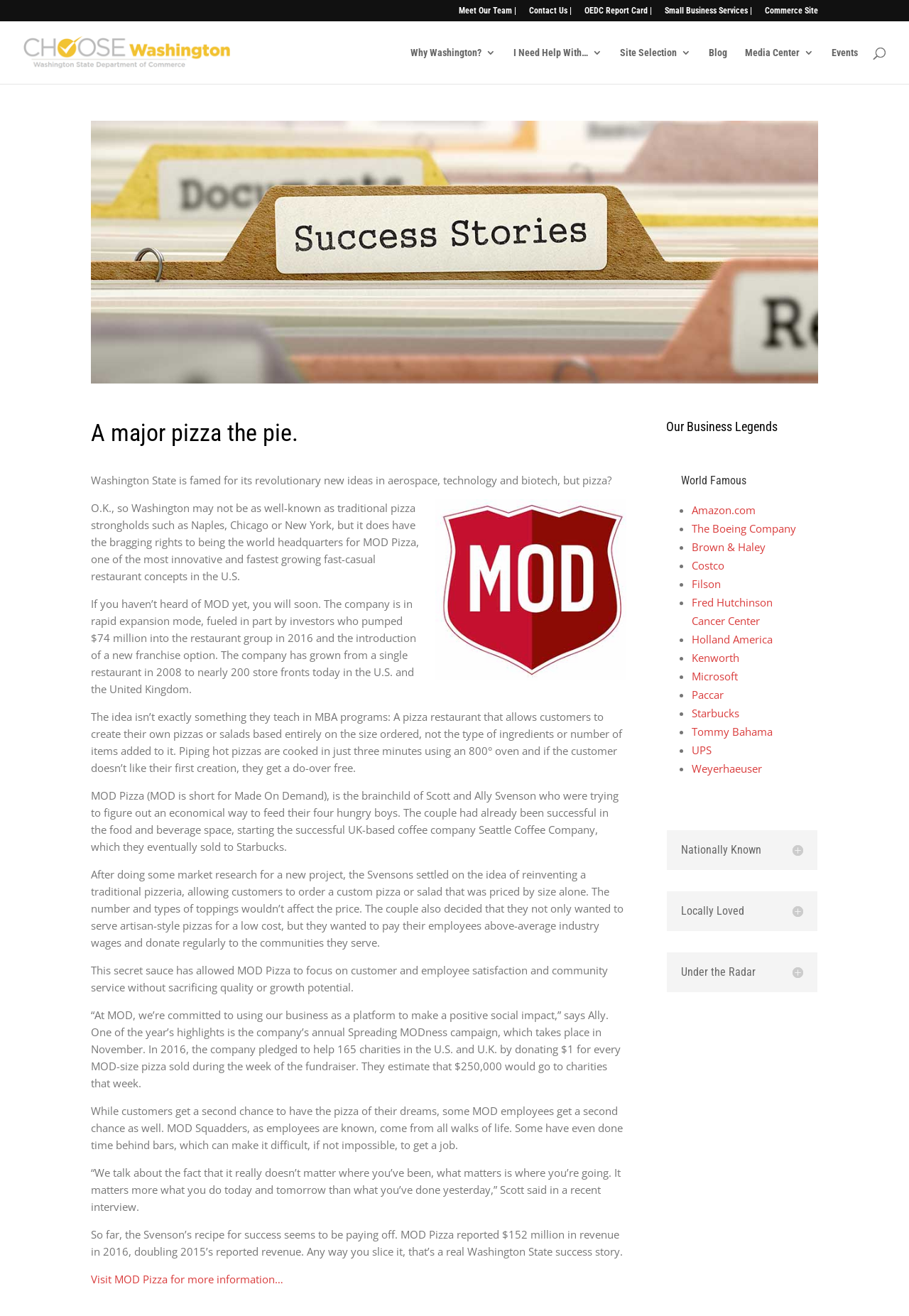Please find the bounding box coordinates of the element that must be clicked to perform the given instruction: "Learn more about MOD Pizza". The coordinates should be four float numbers from 0 to 1, i.e., [left, top, right, bottom].

[0.1, 0.32, 0.689, 0.343]